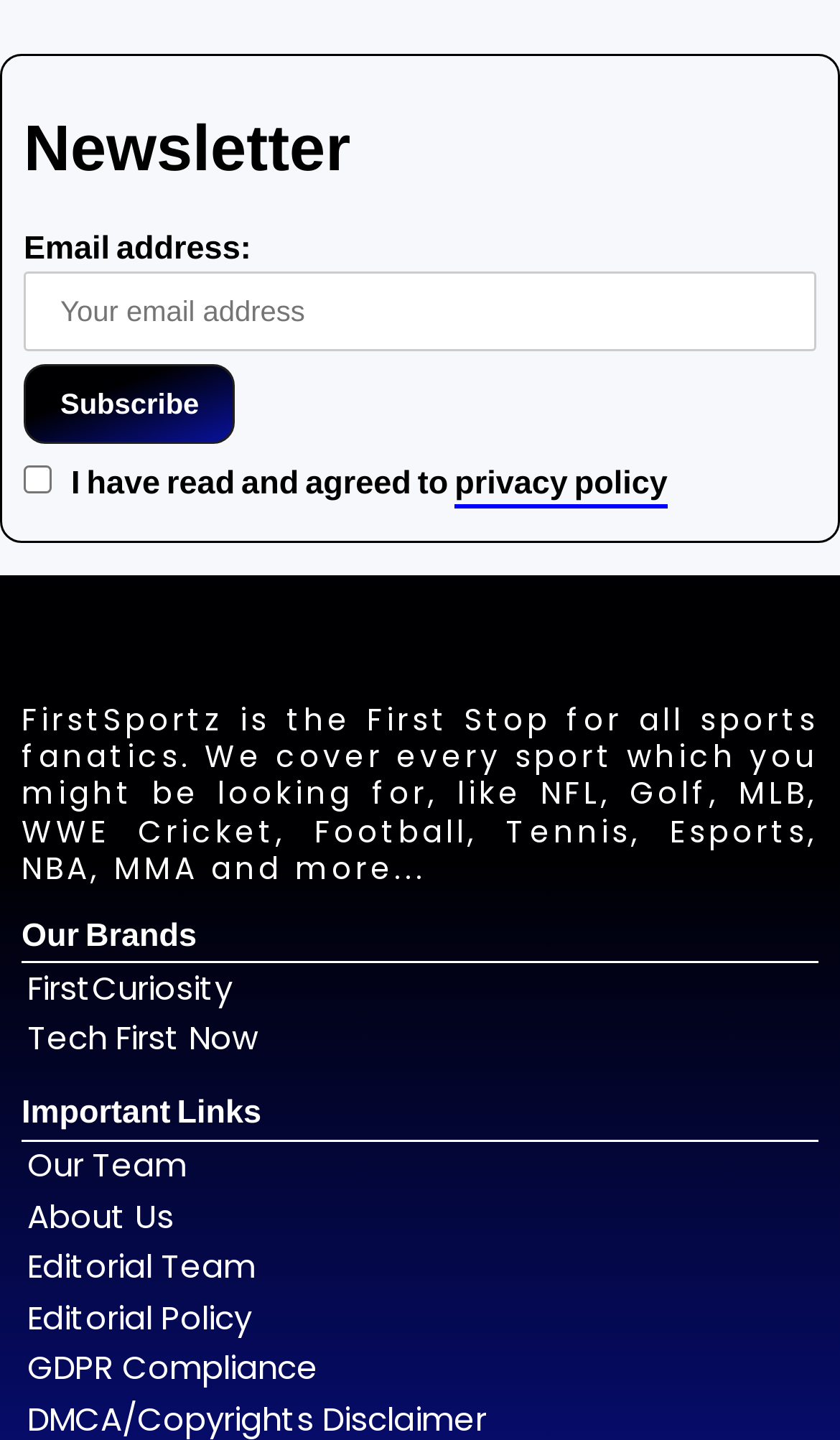Please identify the bounding box coordinates of the element's region that needs to be clicked to fulfill the following instruction: "Subscribe to newsletter". The bounding box coordinates should consist of four float numbers between 0 and 1, i.e., [left, top, right, bottom].

[0.028, 0.253, 0.281, 0.308]